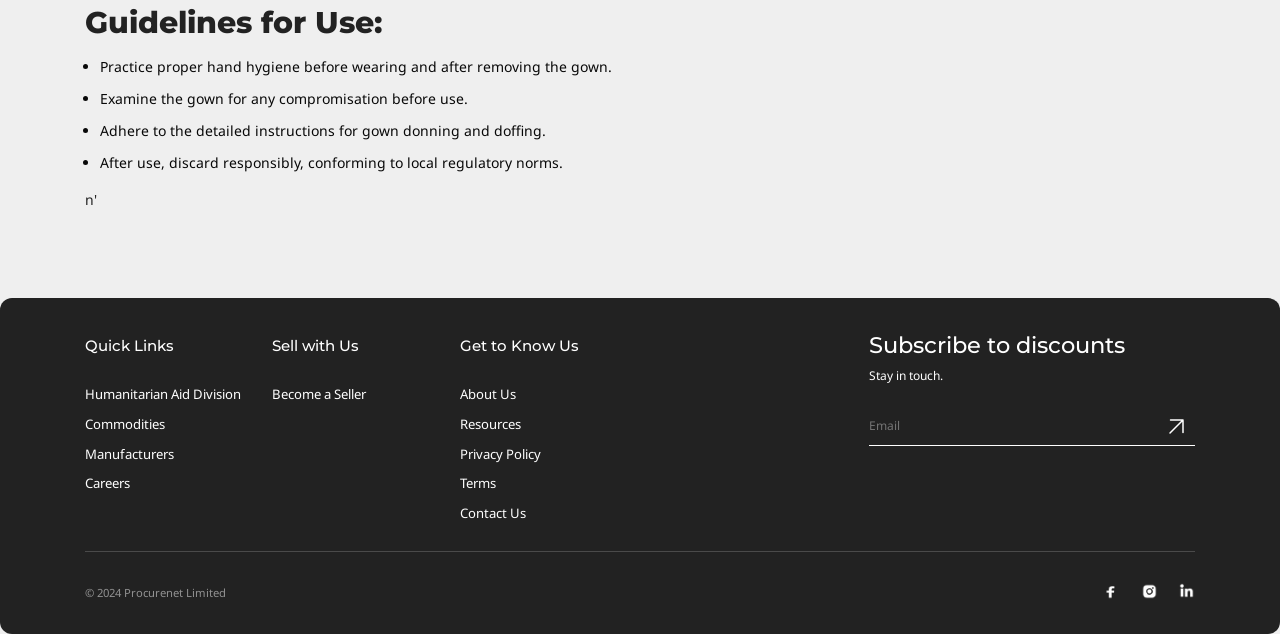What is the purpose of the 'Subscribe to discounts' section?
Can you offer a detailed and complete answer to this question?

The 'Subscribe to discounts' section allows users to stay in touch with the website and receive discounts by providing their email address.